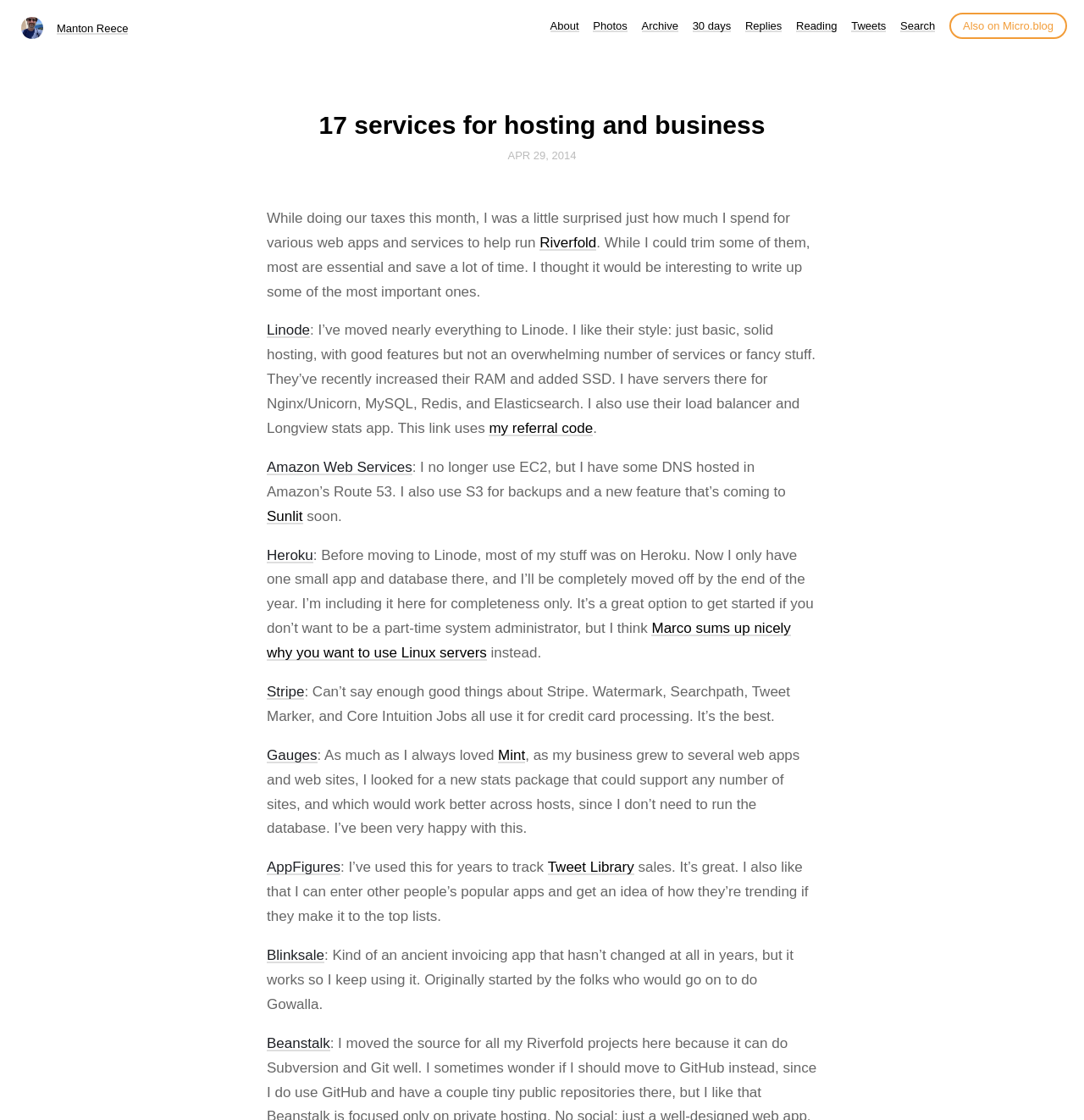Provide the bounding box coordinates of the area you need to click to execute the following instruction: "Learn more about 'Linode'".

[0.246, 0.288, 0.286, 0.302]